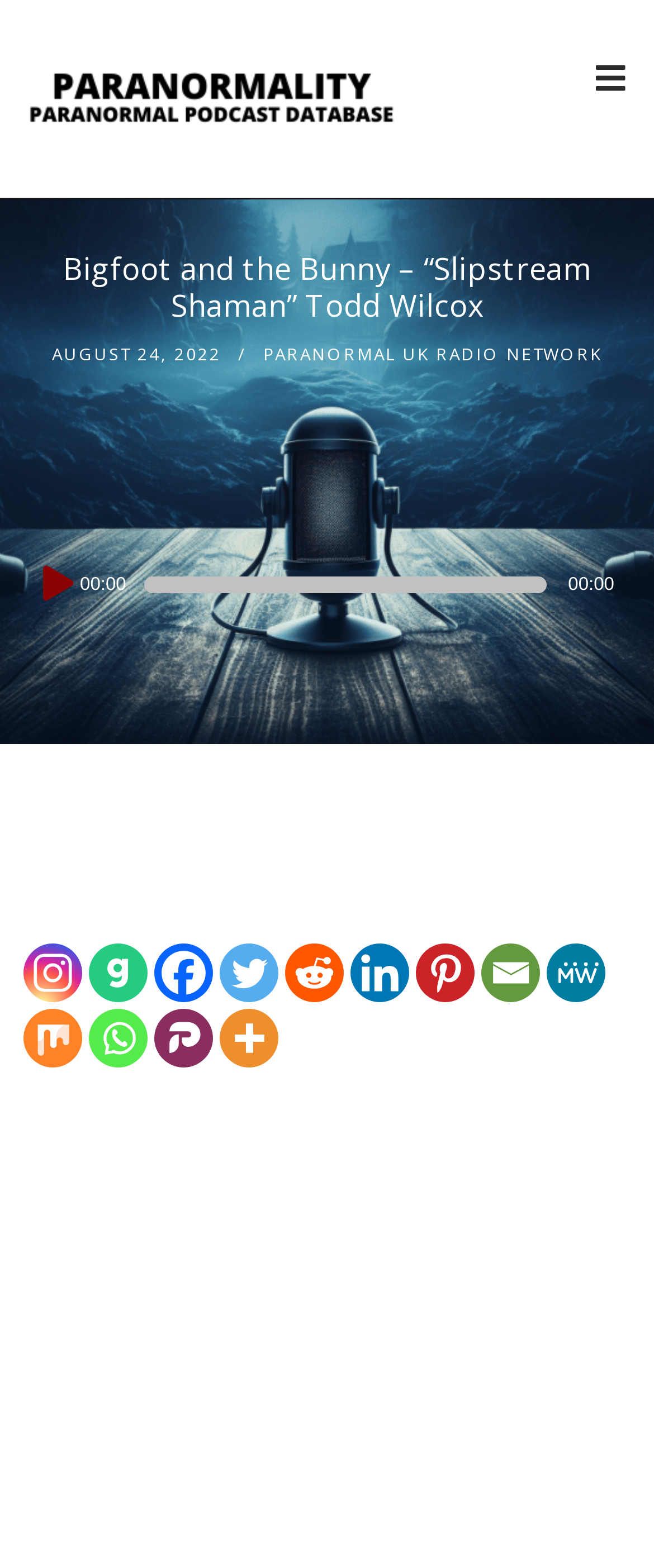Kindly determine the bounding box coordinates for the clickable area to achieve the given instruction: "Visit Paranormality Radio".

[0.03, 0.0, 0.615, 0.127]